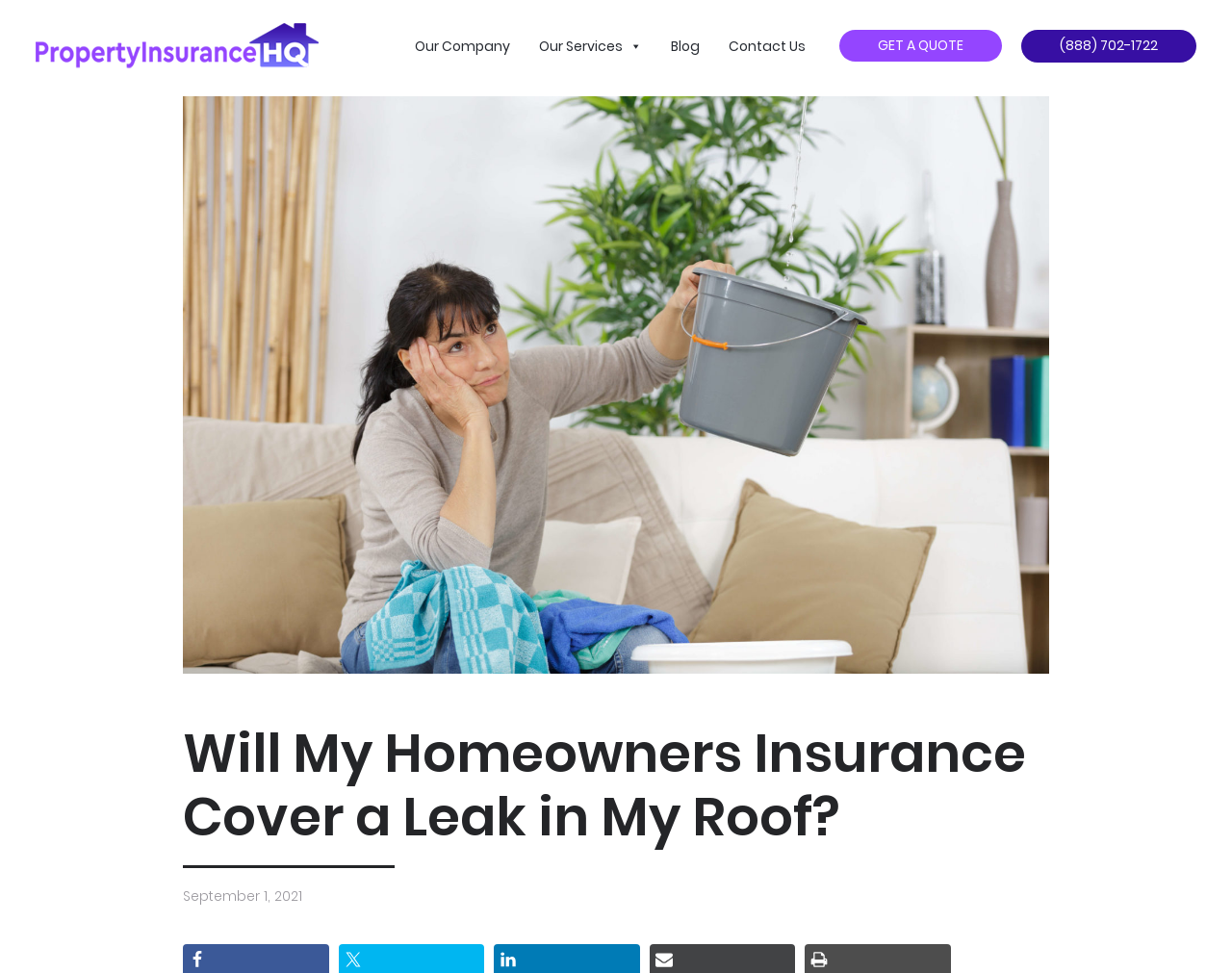Mark the bounding box of the element that matches the following description: "Contact Us".

[0.58, 0.027, 0.666, 0.067]